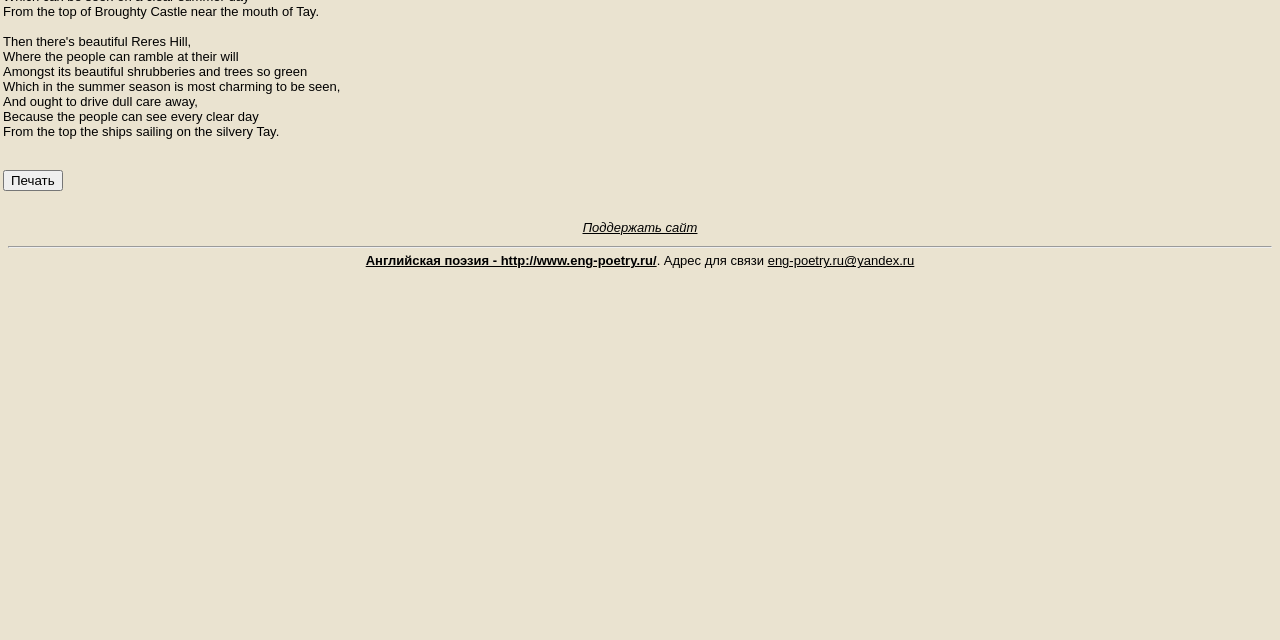Determine the bounding box coordinates in the format (top-left x, top-left y, bottom-right x, bottom-right y). Ensure all values are floating point numbers between 0 and 1. Identify the bounding box of the UI element described by: Поддержать сайт

[0.455, 0.343, 0.545, 0.366]